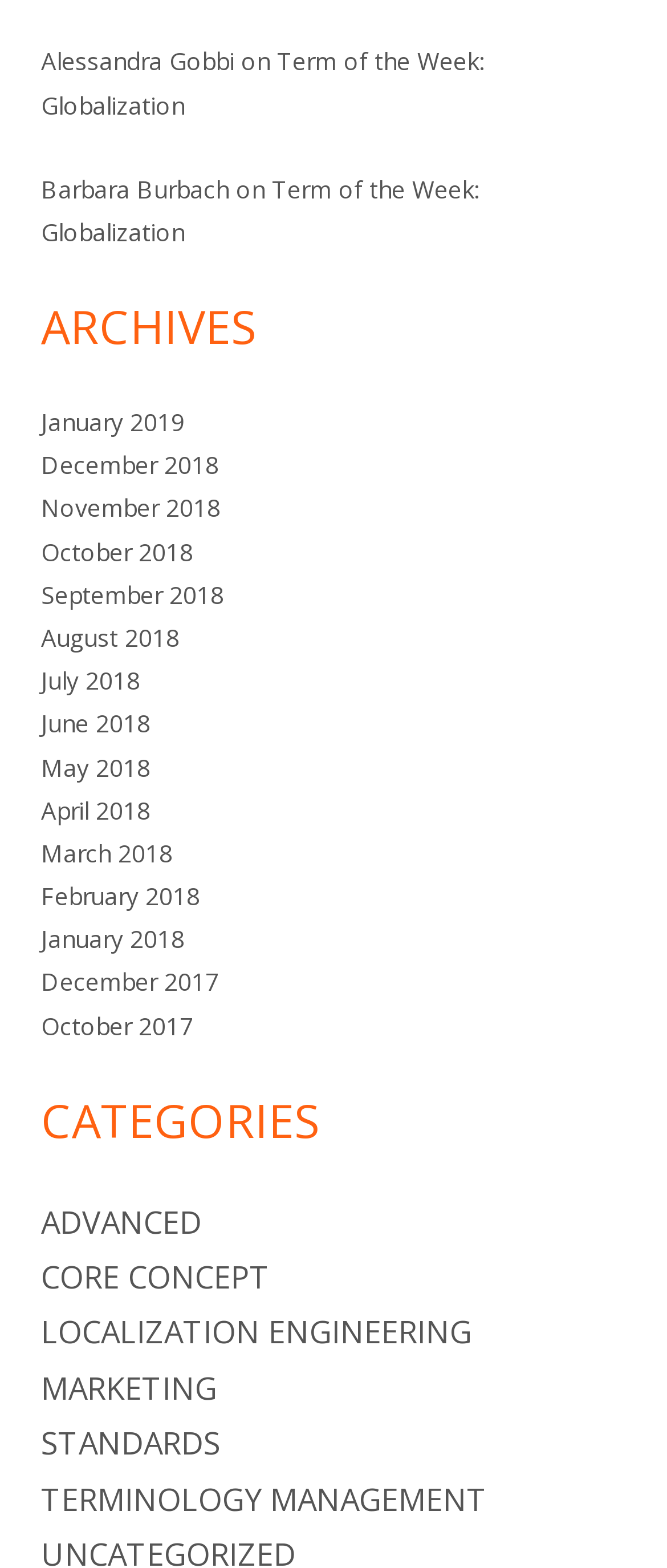Highlight the bounding box coordinates of the region I should click on to meet the following instruction: "Browse archives for January 2019".

[0.062, 0.259, 0.277, 0.279]